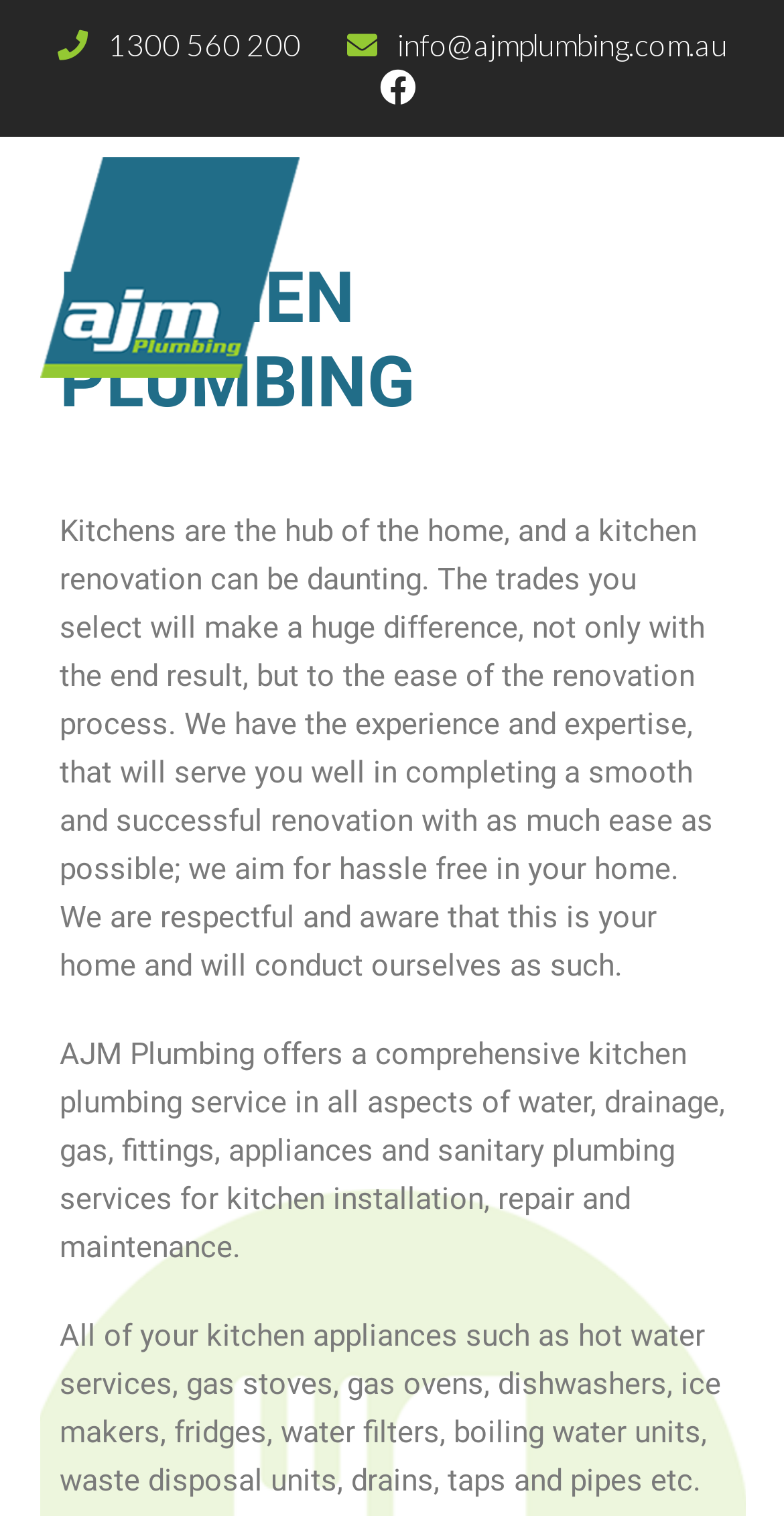Please give a one-word or short phrase response to the following question: 
What is the role of AJM Plumbing in a kitchen renovation?

To make a huge difference